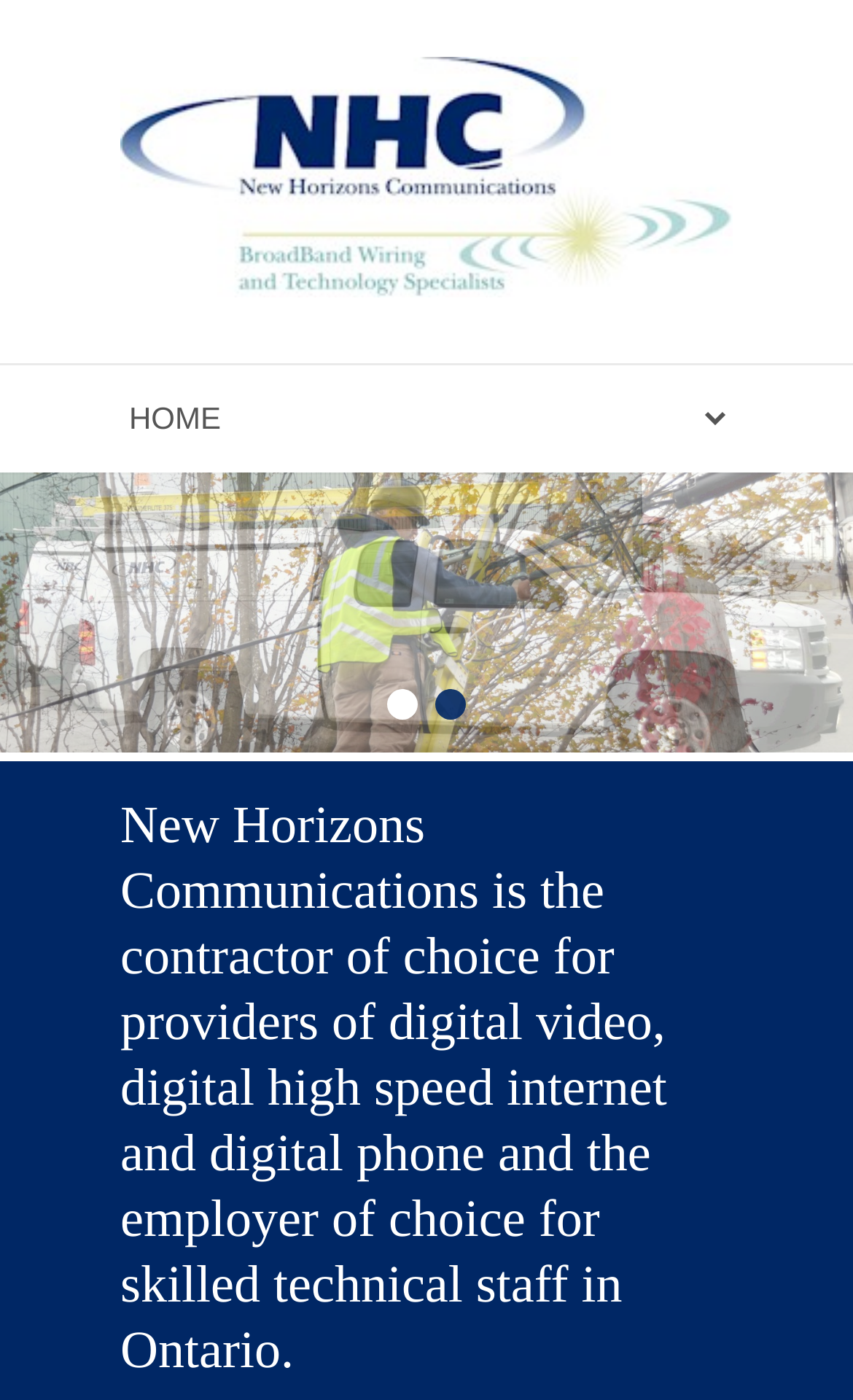Determine the bounding box for the described UI element: "1".

[0.454, 0.493, 0.49, 0.514]